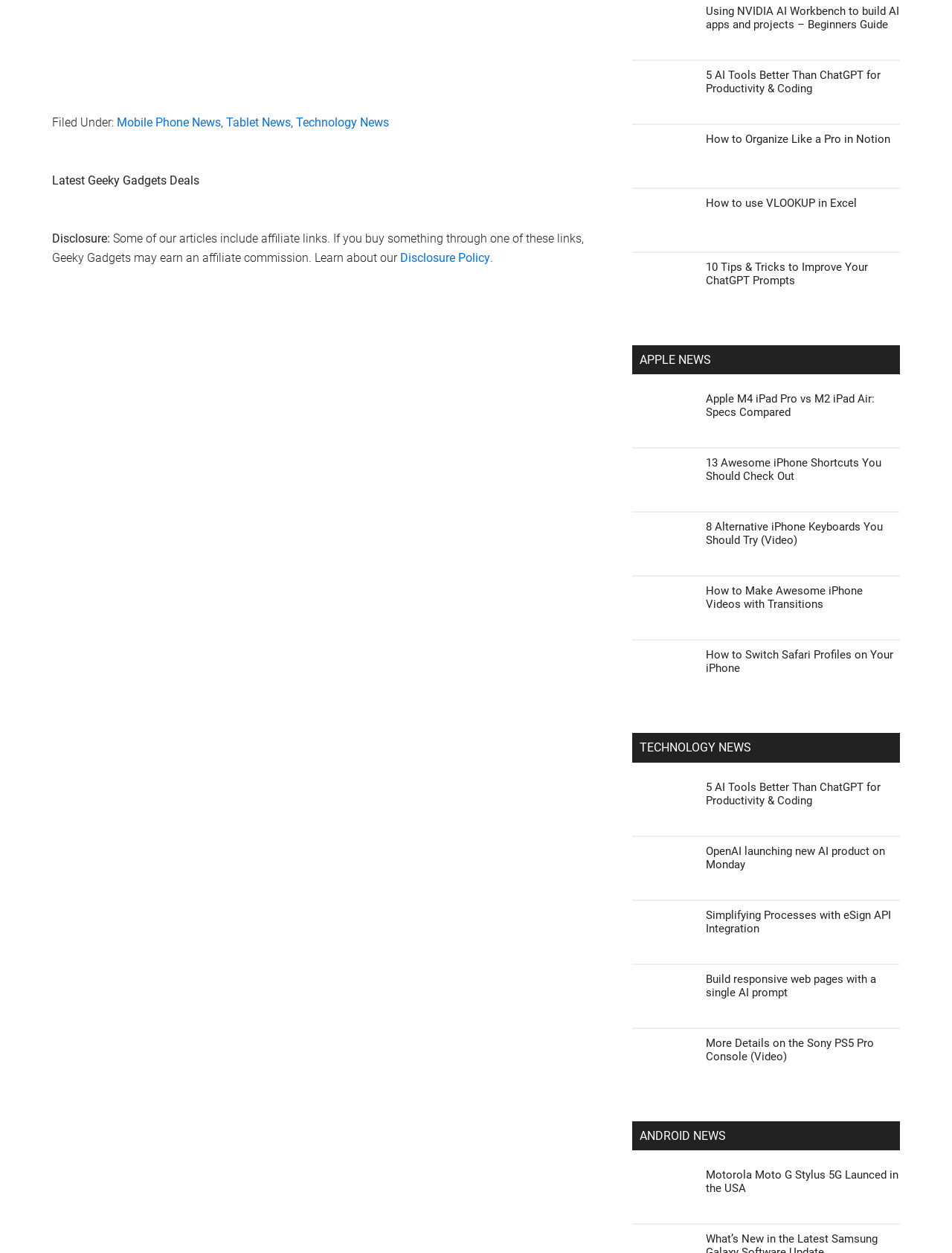Provide a one-word or one-phrase answer to the question:
What is the category of the first article?

Mobile Phone News